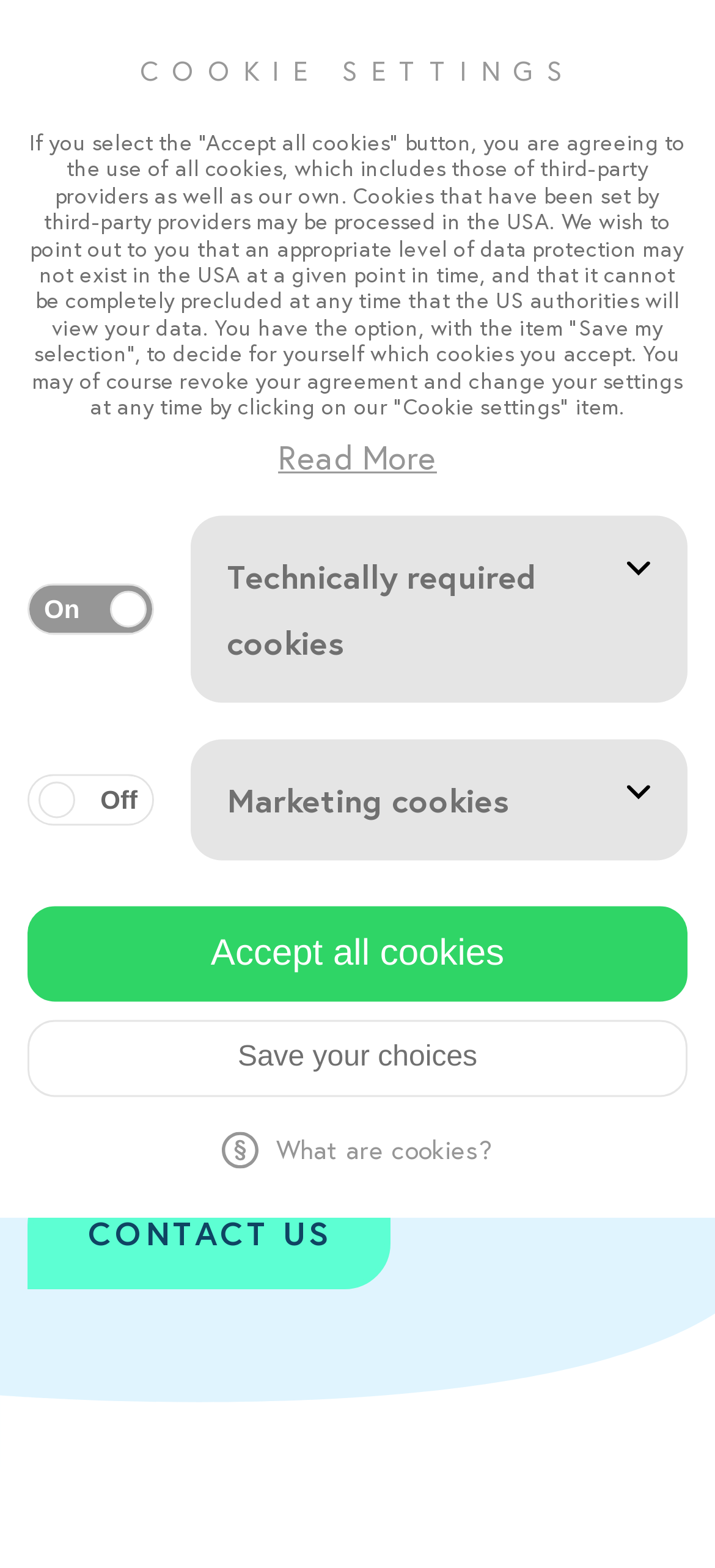Please analyze the image and give a detailed answer to the question:
What is the relationship between EVOSens and EVOCellic?

According to the webpage, if the sensor signals the need, the therapy can be changed for a more advanced treatment, like EVOCellic, indicating that EVOCellic is an alternative treatment option related to EVOSens.